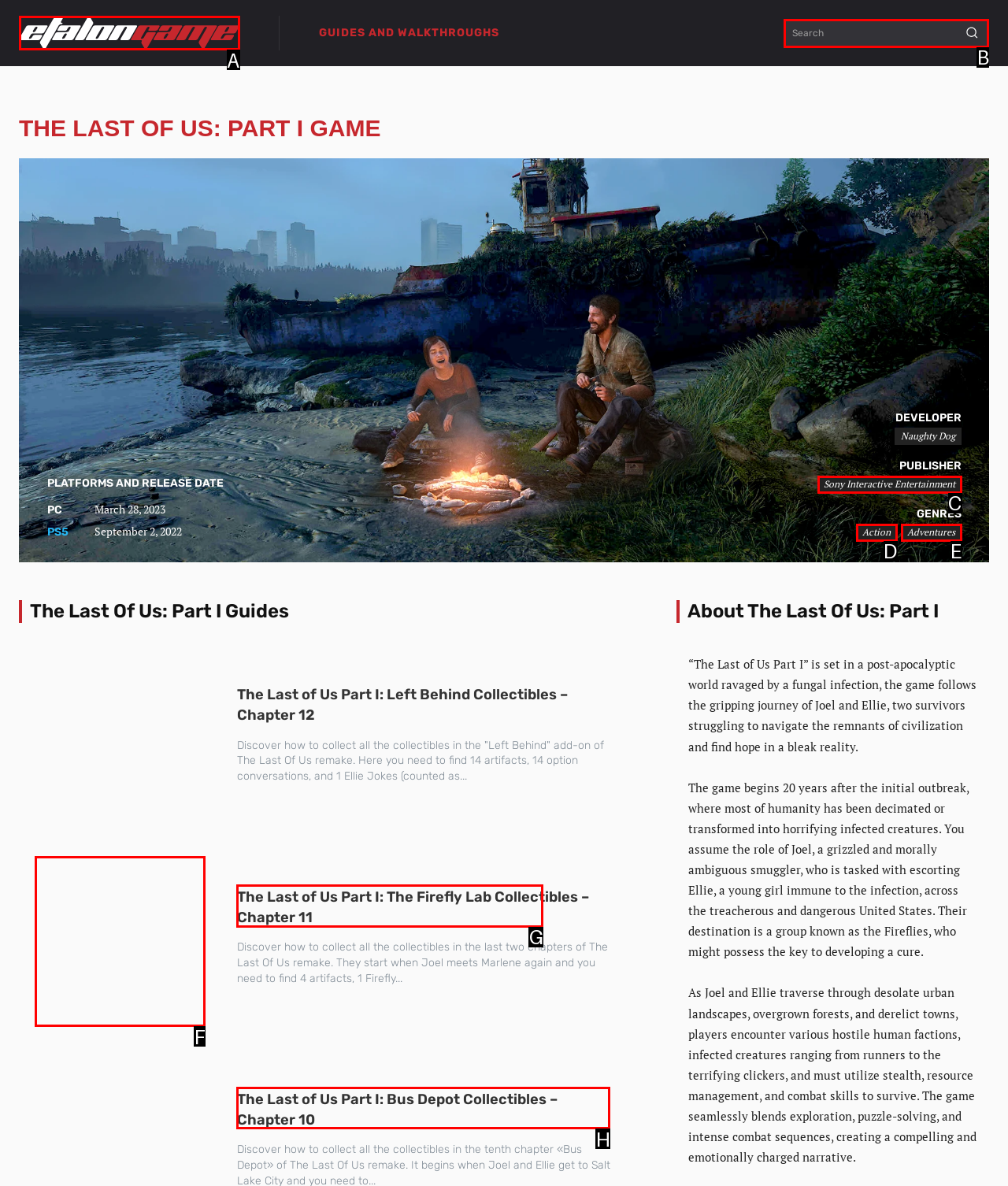Identify the correct HTML element to click to accomplish this task: Search for guides
Respond with the letter corresponding to the correct choice.

B